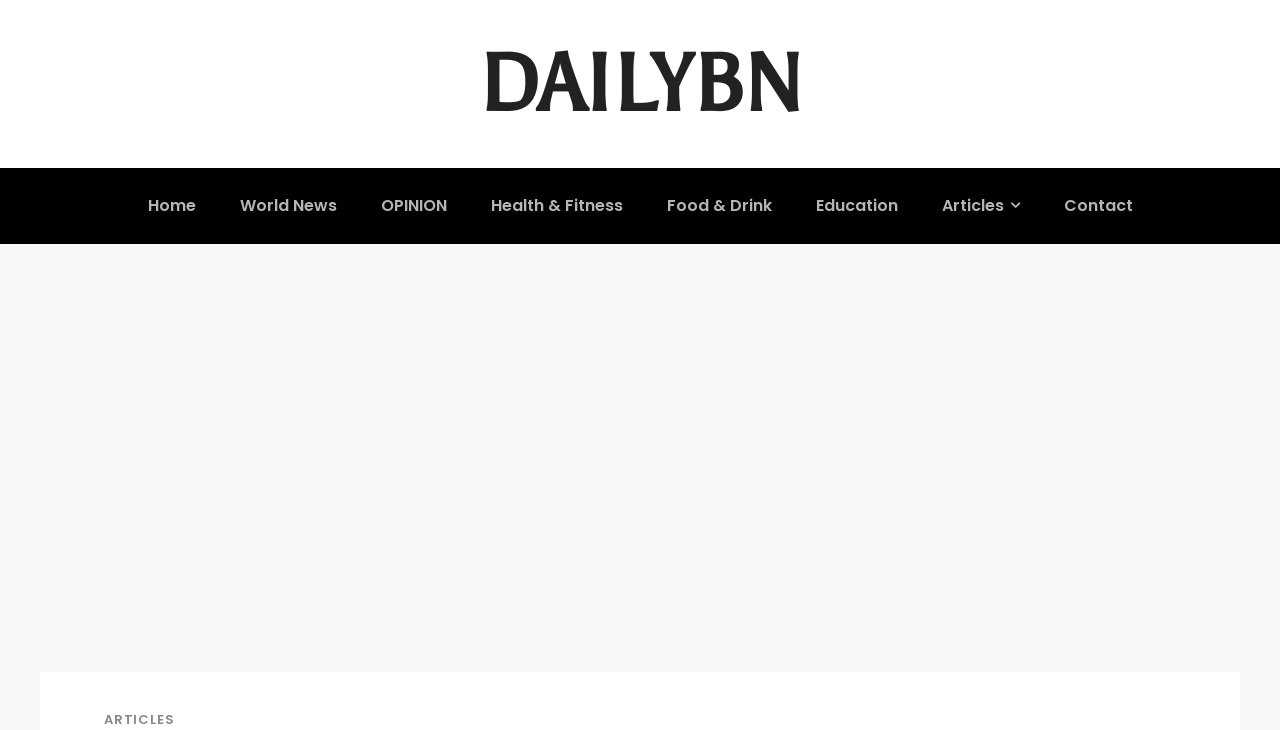Extract the bounding box coordinates for the UI element described by the text: "World News". The coordinates should be in the form of [left, top, right, bottom] with values between 0 and 1.

[0.176, 0.23, 0.274, 0.334]